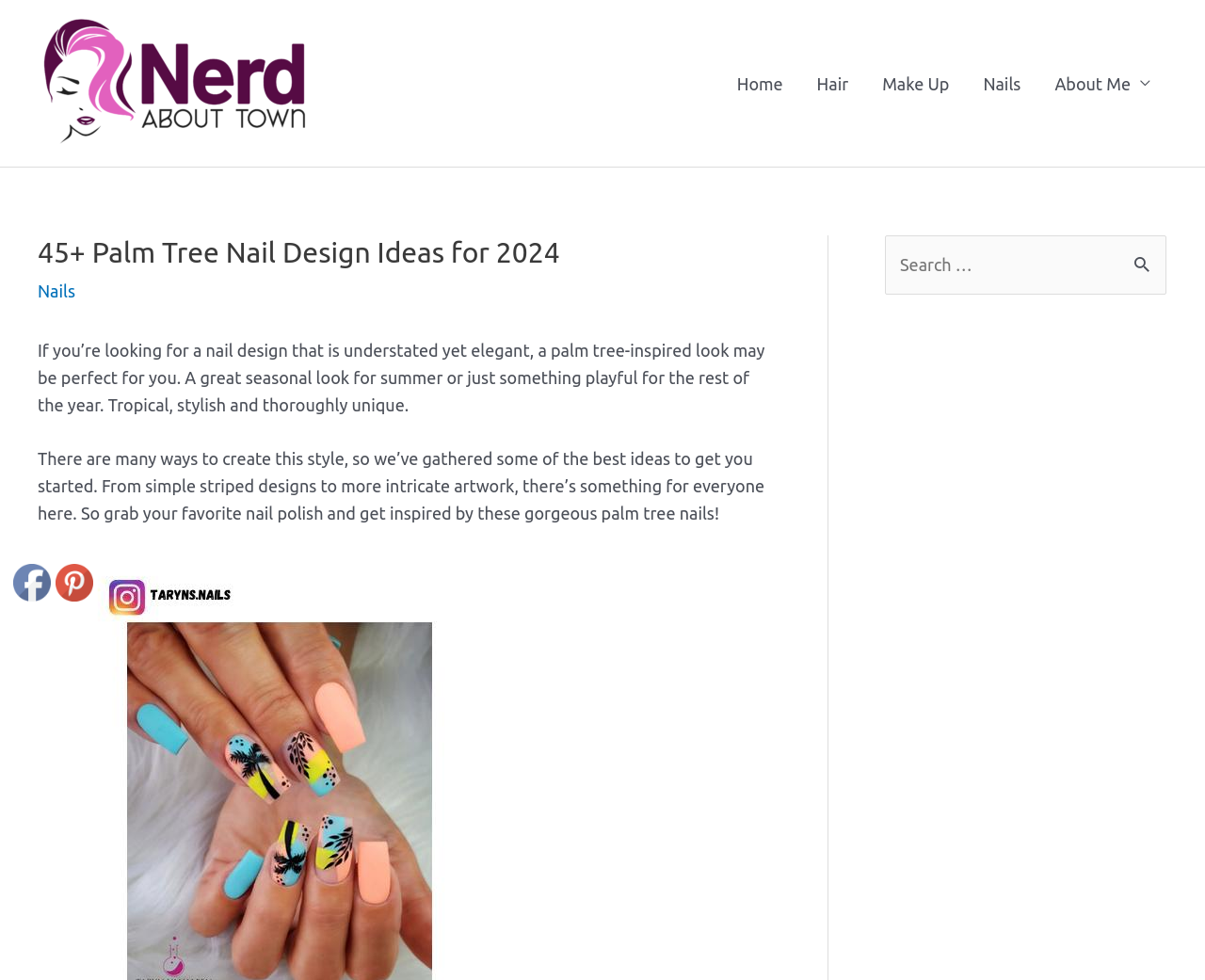Determine the bounding box of the UI component based on this description: "alt="Nerd About Town"". The bounding box coordinates should be four float values between 0 and 1, i.e., [left, top, right, bottom].

[0.031, 0.073, 0.266, 0.092]